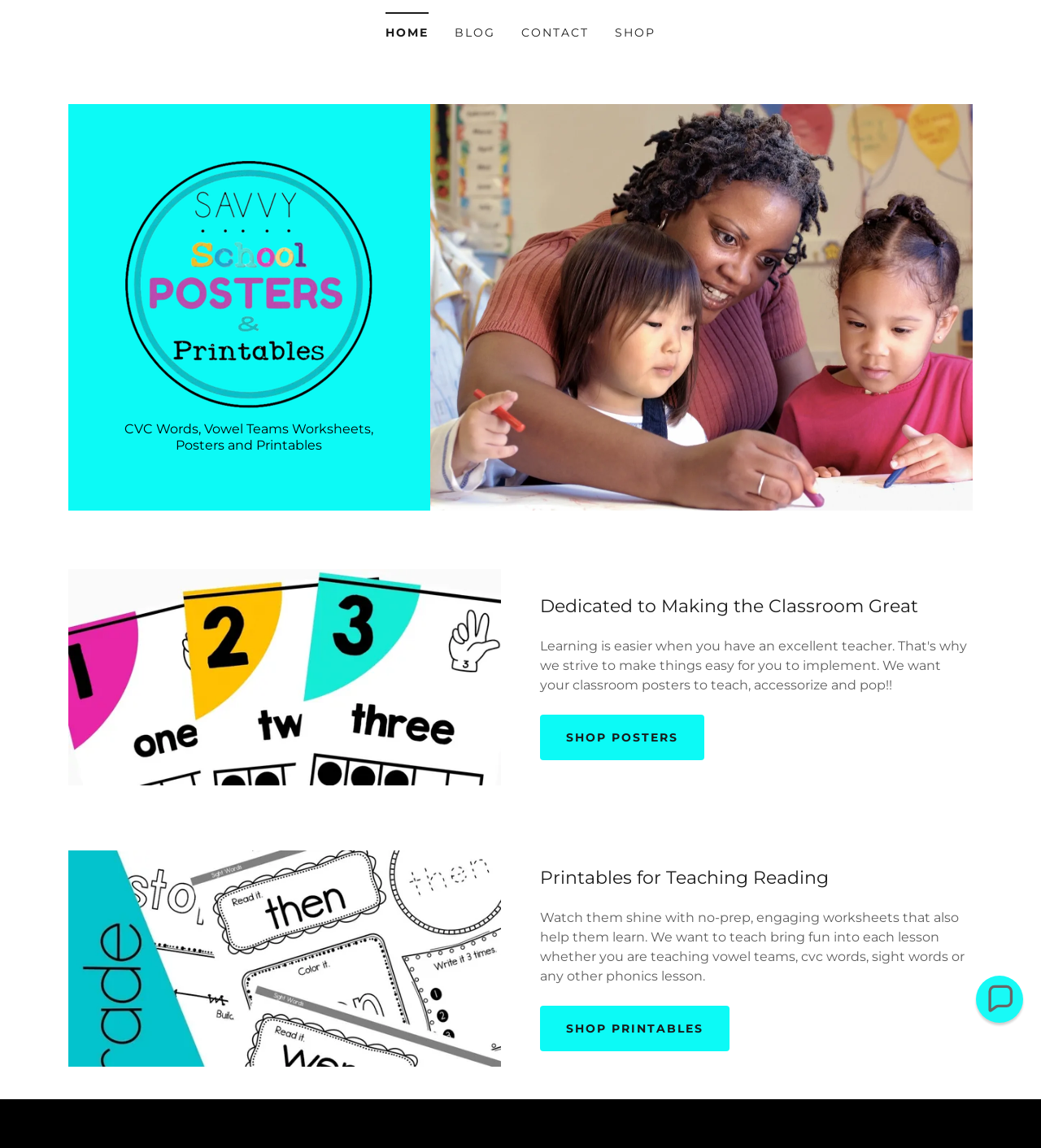Locate the bounding box coordinates of the clickable area to execute the instruction: "contact us". Provide the coordinates as four float numbers between 0 and 1, represented as [left, top, right, bottom].

[0.496, 0.016, 0.57, 0.041]